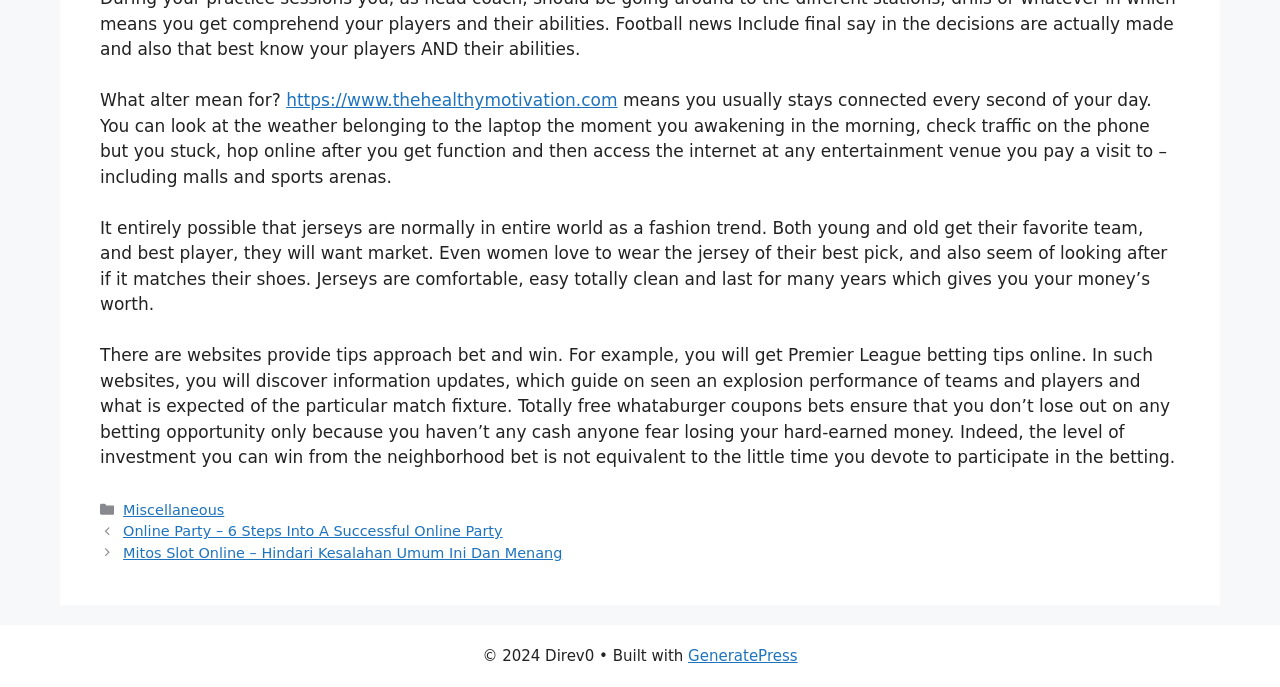Determine the bounding box of the UI component based on this description: "Prague Castle Tour". The bounding box coordinates should be four float values between 0 and 1, i.e., [left, top, right, bottom].

None